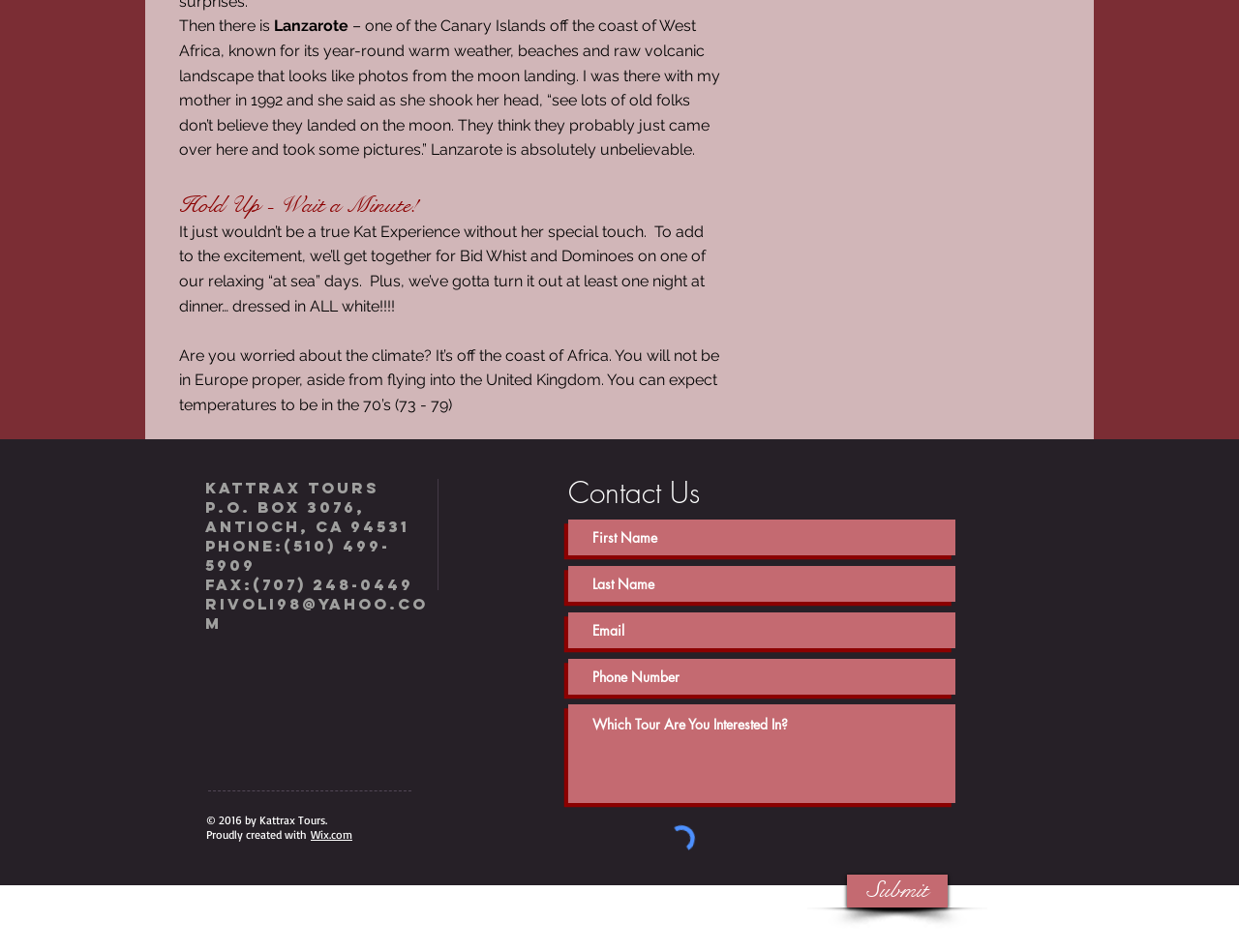Use a single word or phrase to answer this question: 
What is the phone number of the company?

(510) 499-5909